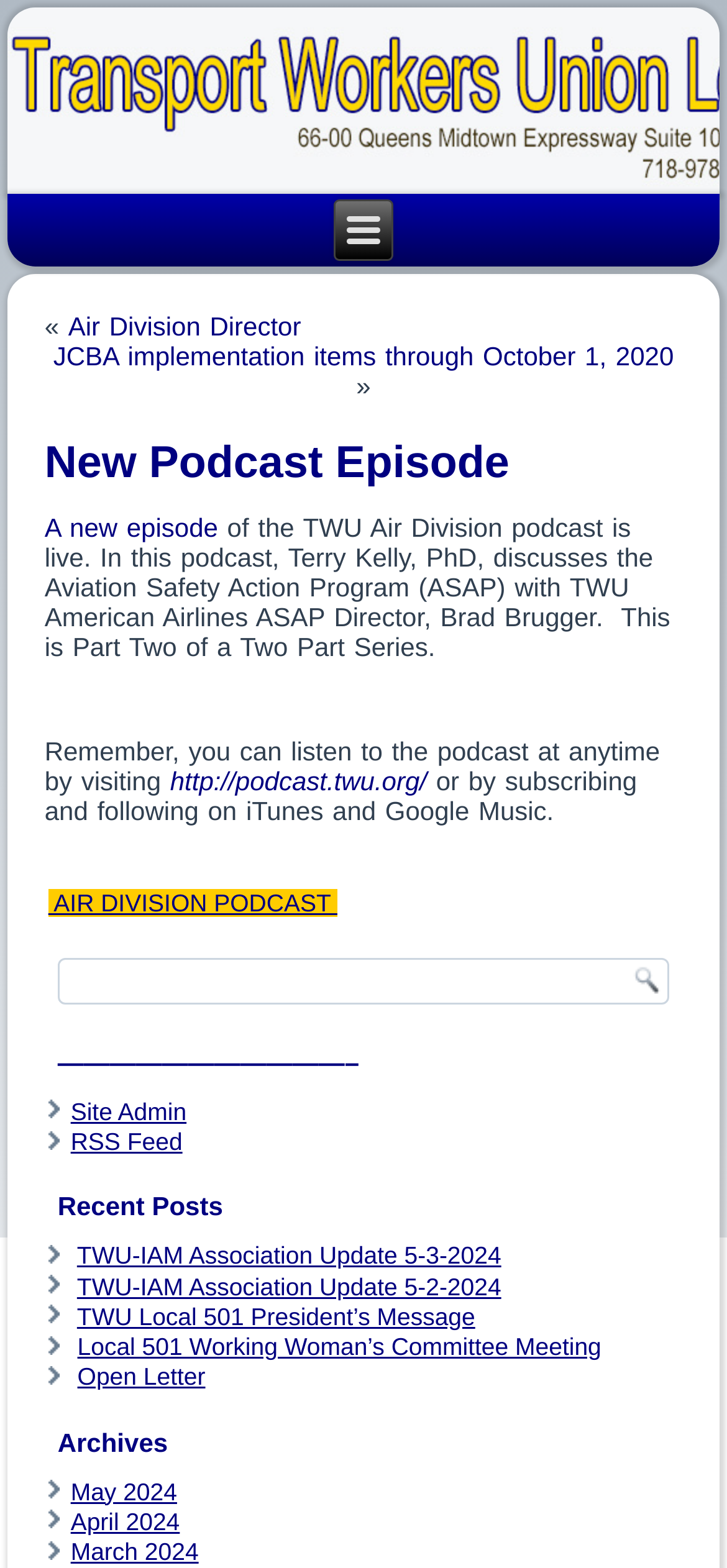From the given element description: "Air Division Director", find the bounding box for the UI element. Provide the coordinates as four float numbers between 0 and 1, in the order [left, top, right, bottom].

[0.094, 0.198, 0.414, 0.217]